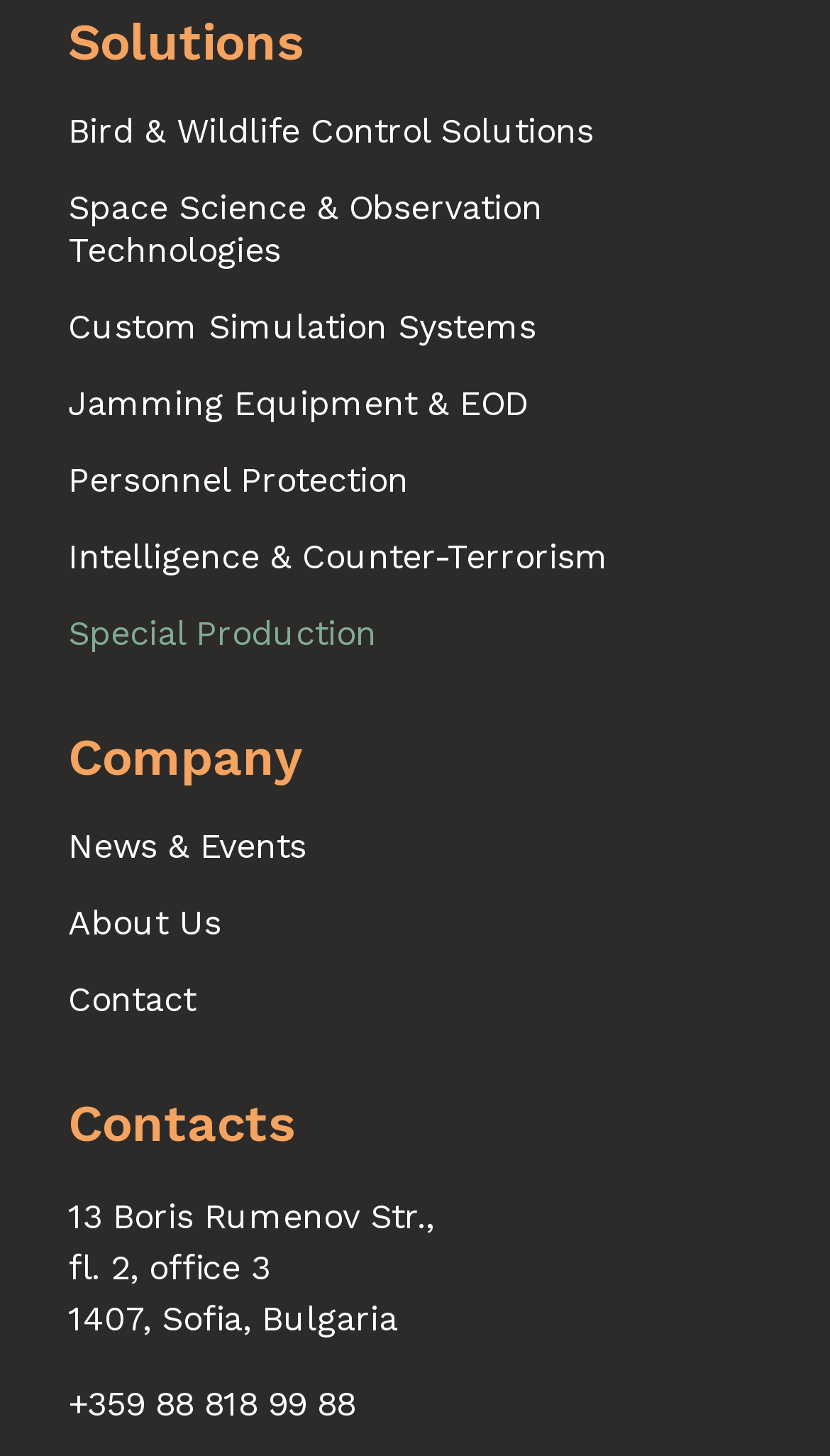Please provide the bounding box coordinates for the element that needs to be clicked to perform the instruction: "Contact via phone". The coordinates must consist of four float numbers between 0 and 1, formatted as [left, top, right, bottom].

[0.082, 0.951, 0.428, 0.98]